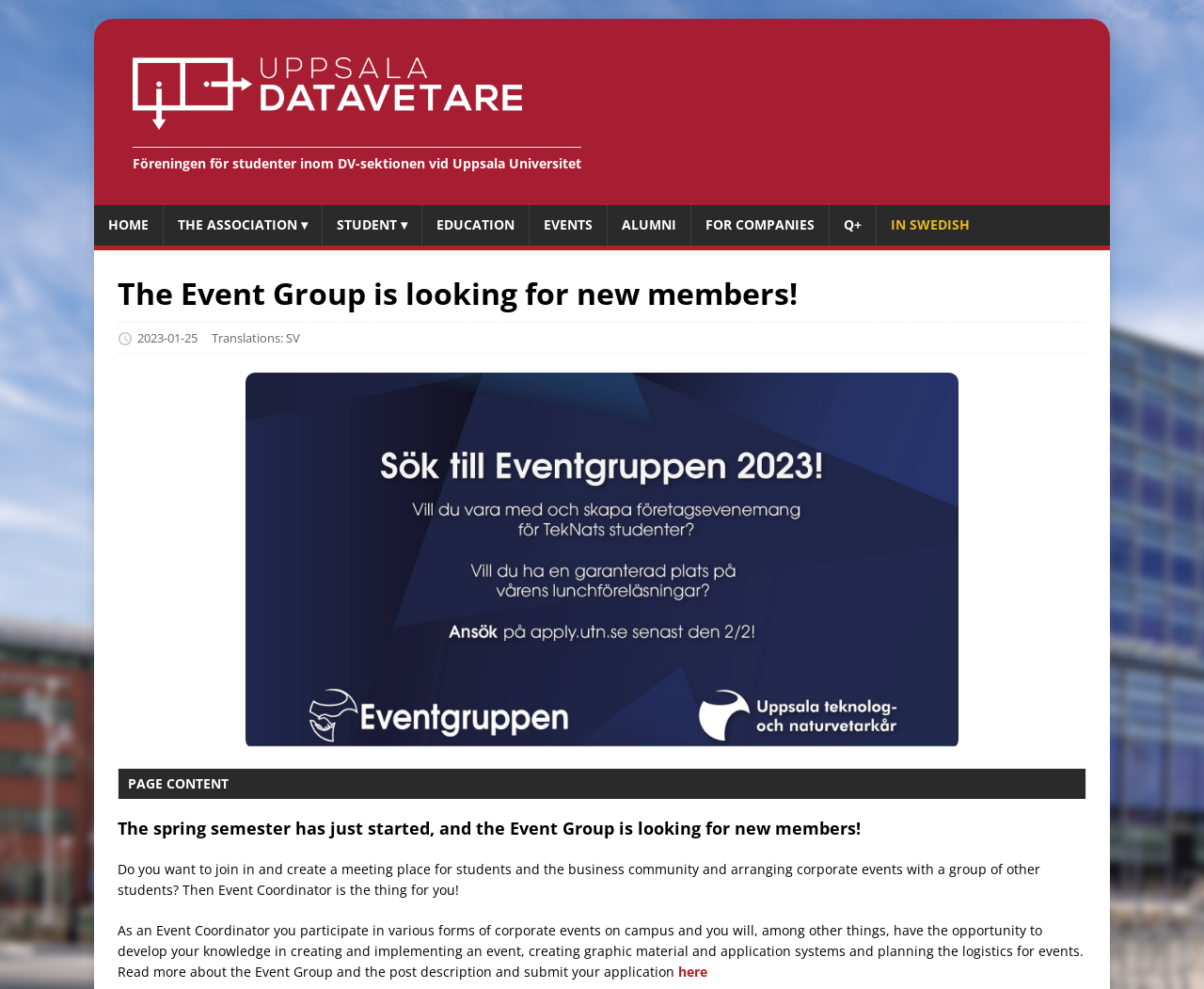What is the purpose of the Event Coordinator role?
Examine the image and give a concise answer in one word or a short phrase.

To create a meeting place for students and the business community